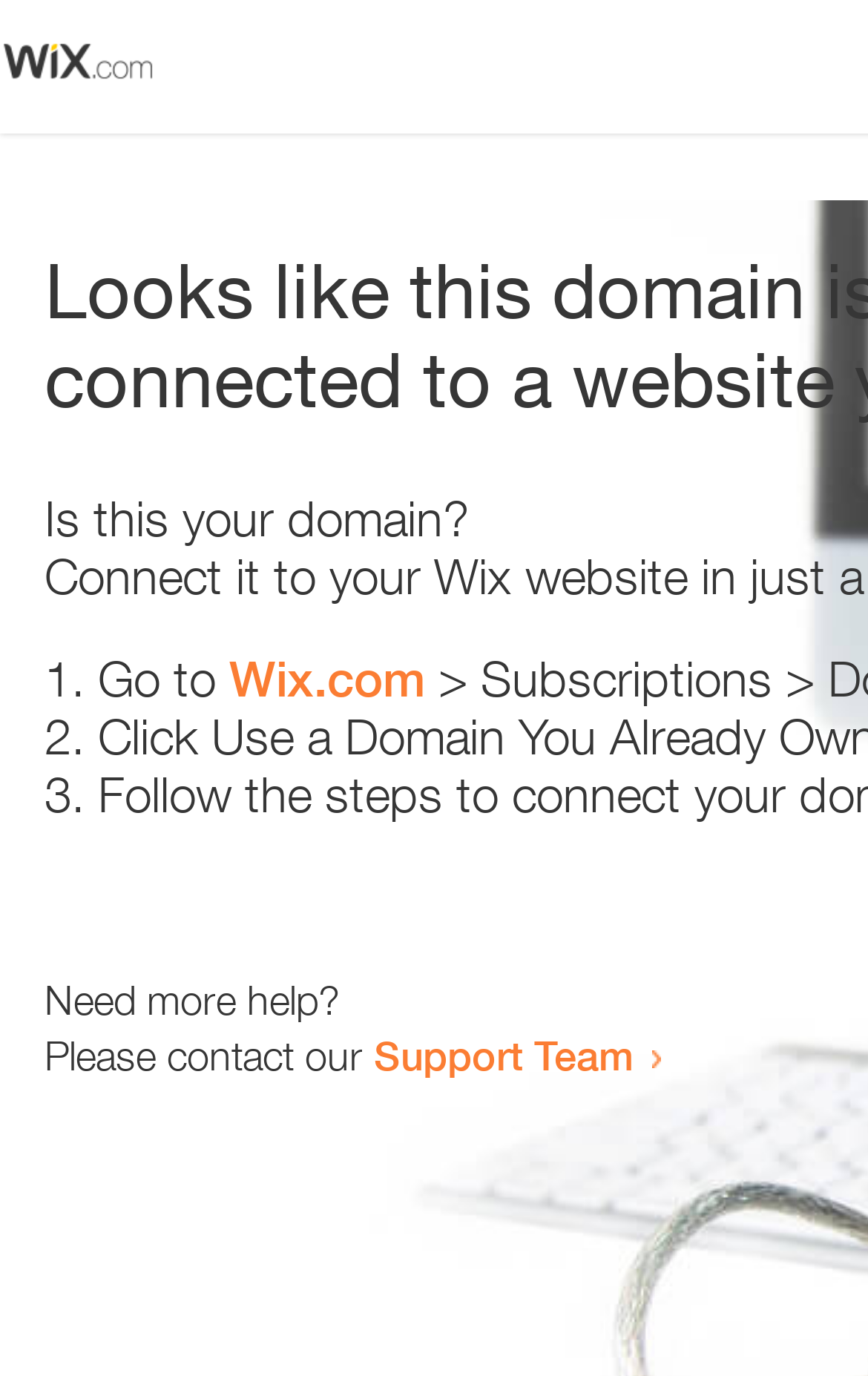Answer the question in a single word or phrase:
Is there an image on the webpage?

Yes